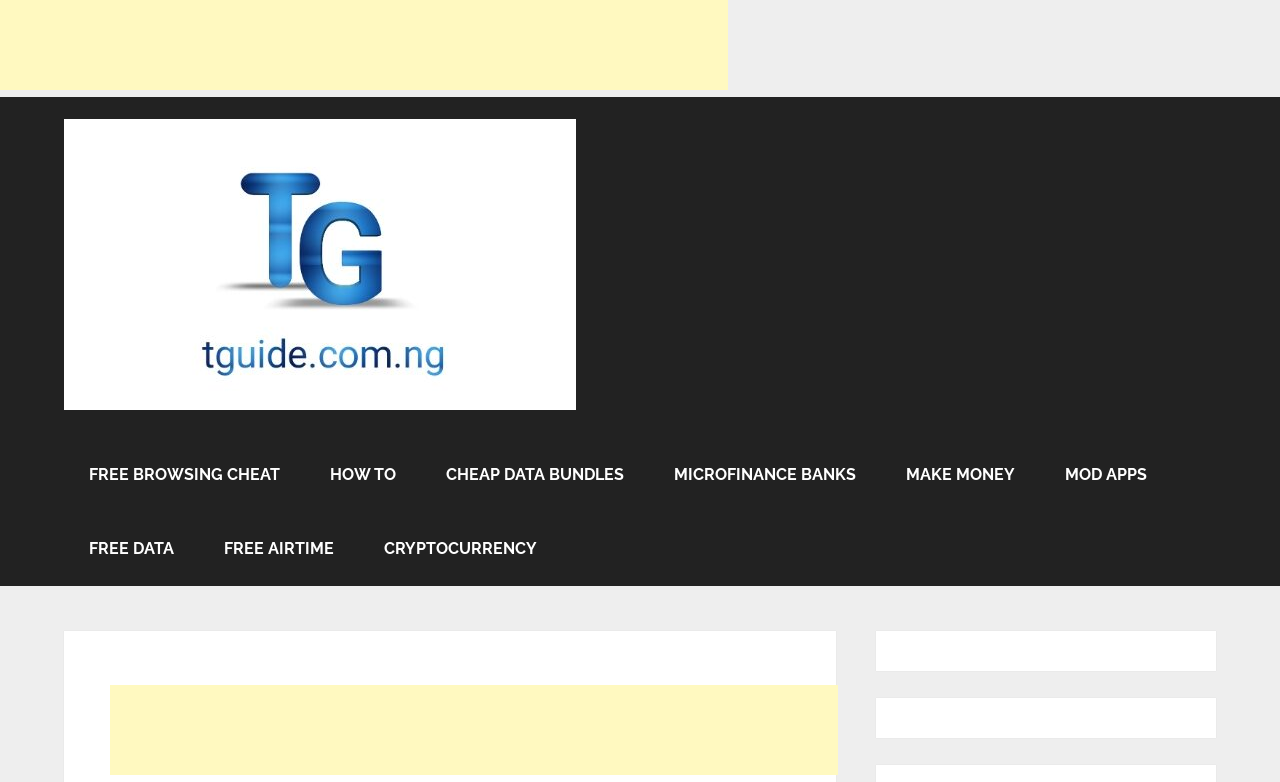Explain the webpage in detail, including its primary components.

The webpage is about Metaforce Forsage Review, with a focus on whether it is legitimate or a scam. At the top-left corner, there is an advertisement iframe. Below it, there is a heading "T Guide" with a link and an image of the same name. 

On the top section, there are several links arranged horizontally, including "FREE BROWSING CHEAT", "HOW TO", "CHEAP DATA BUNDLES", "MICROFINANCE BANKS", "MAKE MONEY", and "MOD APPS". These links are positioned from left to right.

Below these links, there are more links arranged horizontally, including "FREE DATA", "FREE AIRTIME", and "CRYPTOCURRENCY". These links are positioned from left to right as well.

At the bottom of the page, there is another advertisement iframe, which is positioned at the bottom-left corner.